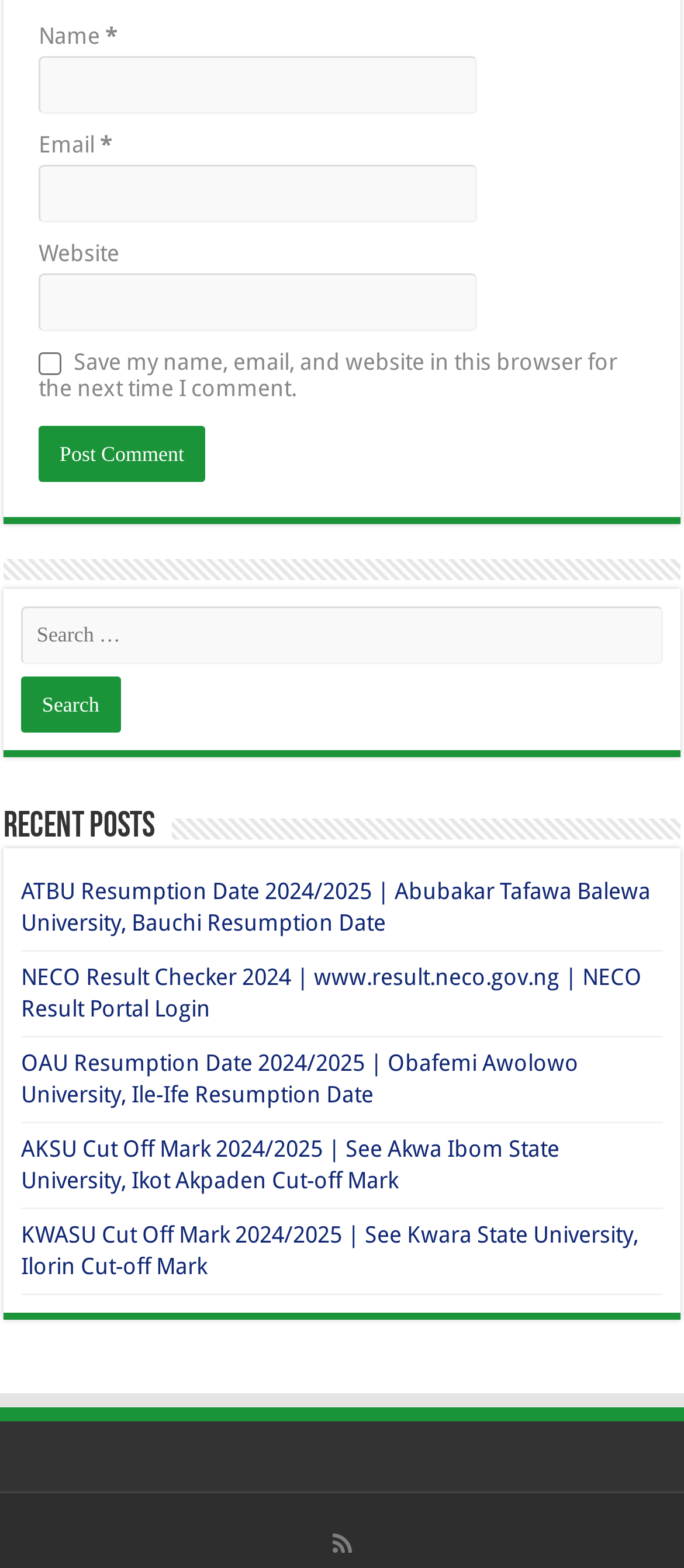Find the bounding box coordinates of the element you need to click on to perform this action: 'Visit the ATBU Resumption Date 2024/2025 page'. The coordinates should be represented by four float values between 0 and 1, in the format [left, top, right, bottom].

[0.031, 0.56, 0.951, 0.597]